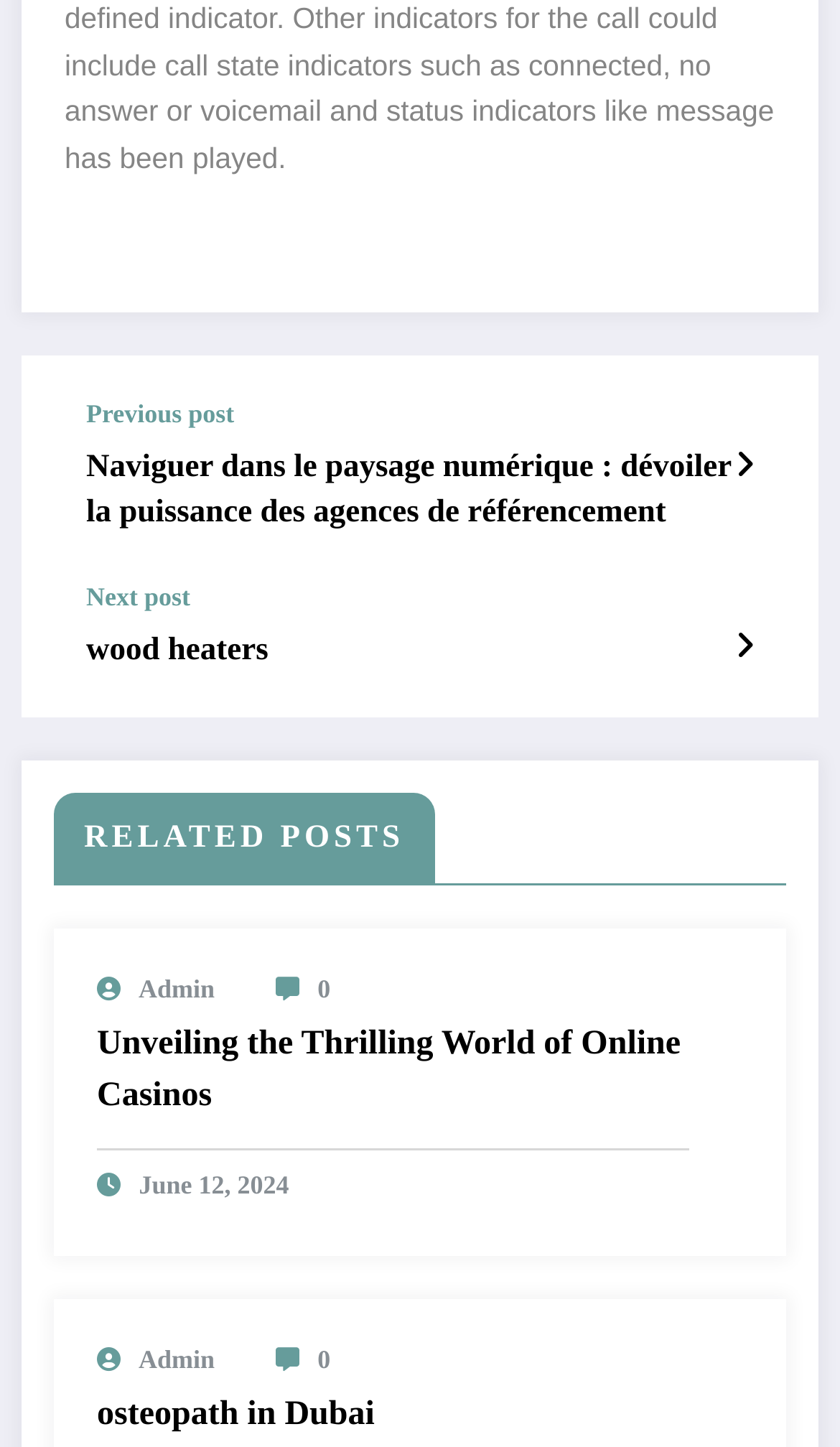Please identify the bounding box coordinates of the region to click in order to complete the task: "Click on the 'Previous post' link". The coordinates must be four float numbers between 0 and 1, specified as [left, top, right, bottom].

[0.103, 0.275, 0.897, 0.296]